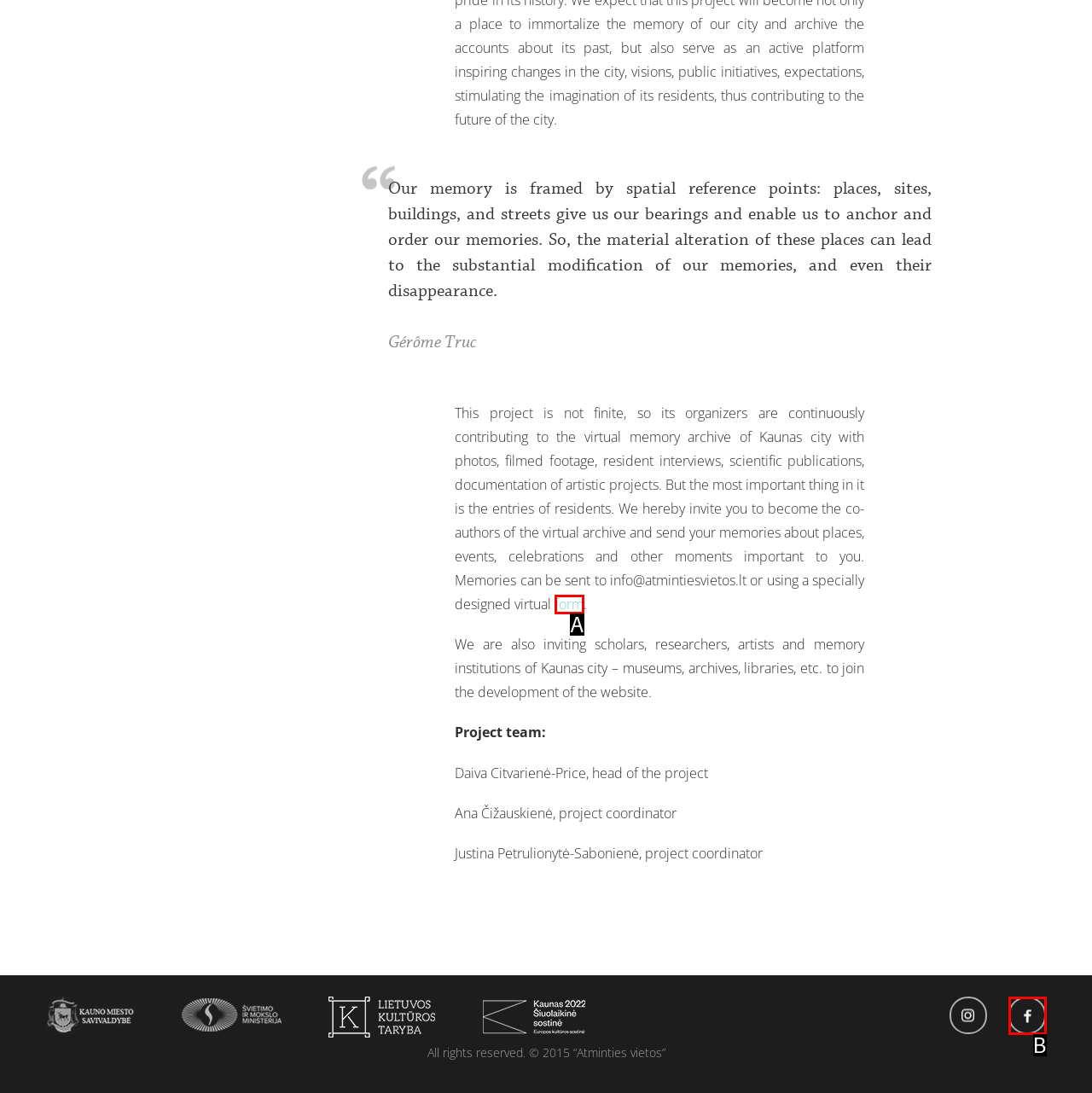Which option is described as follows: form
Answer with the letter of the matching option directly.

A